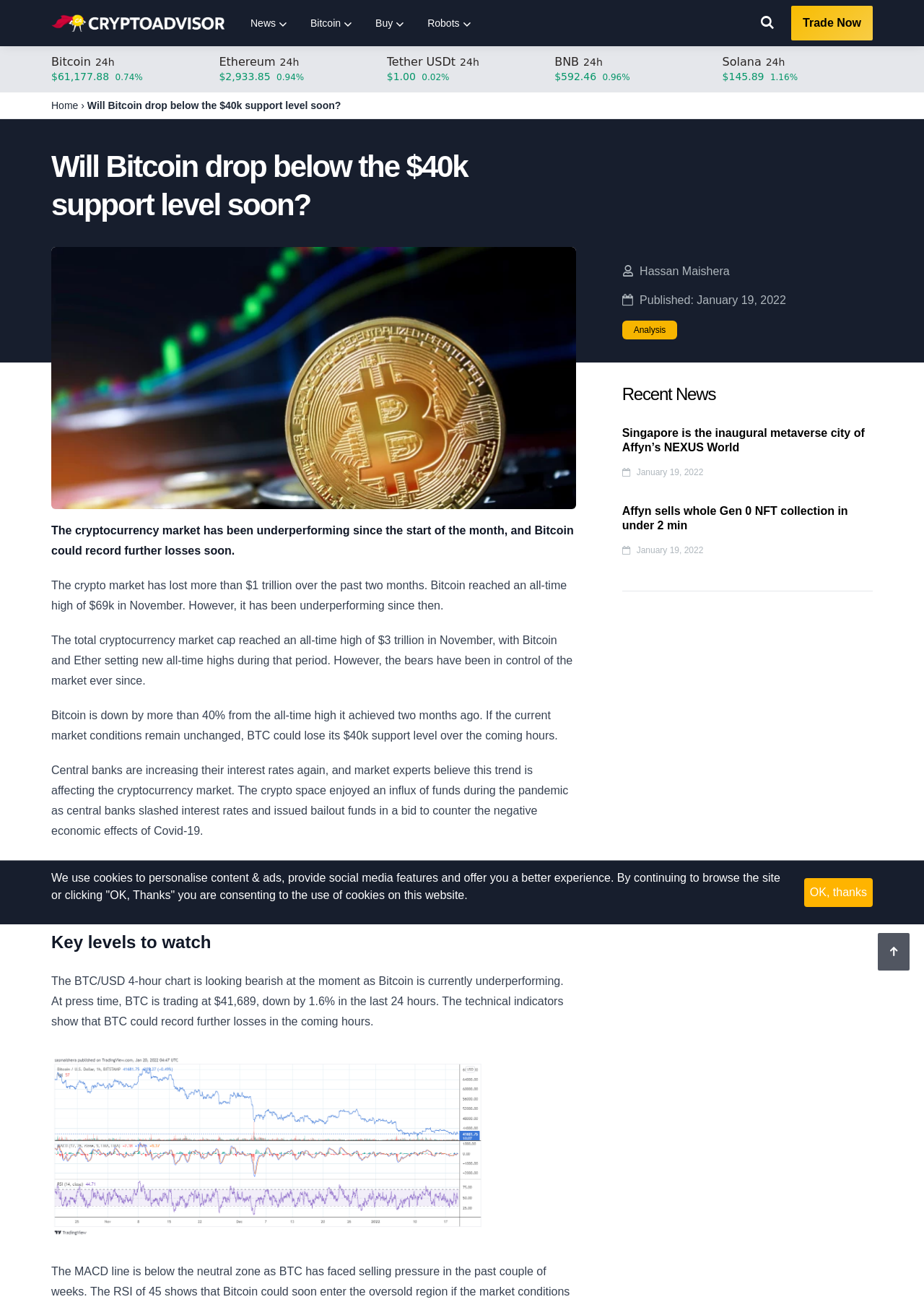Respond to the following question using a concise word or phrase: 
What is the time when the article 'Will Bitcoin drop below the $40k support level soon?' was published?

January 19, 2022